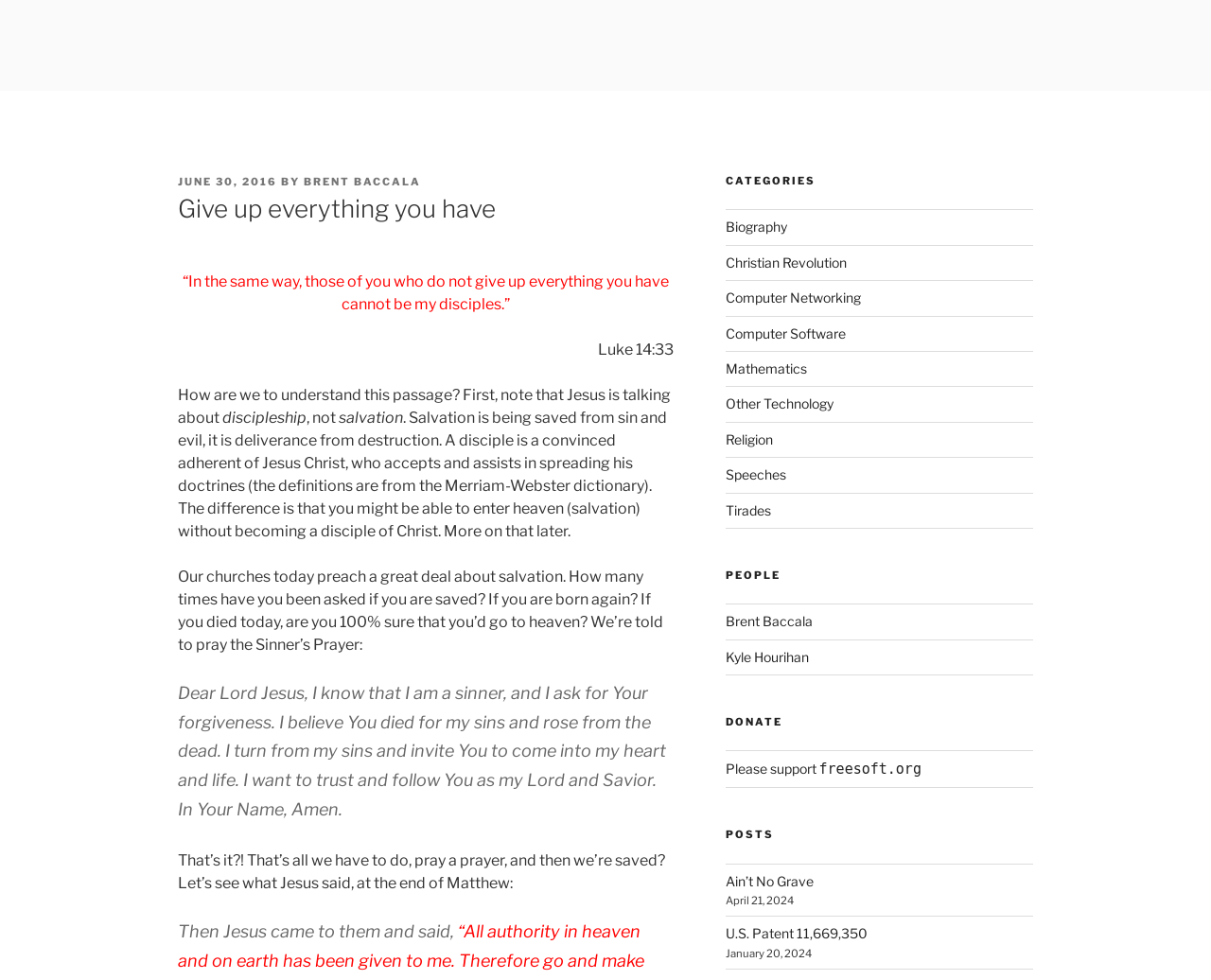Using the webpage screenshot, find the UI element described by news today. Provide the bounding box coordinates in the format (top-left x, top-left y, bottom-right x, bottom-right y), ensuring all values are floating point numbers between 0 and 1.

None